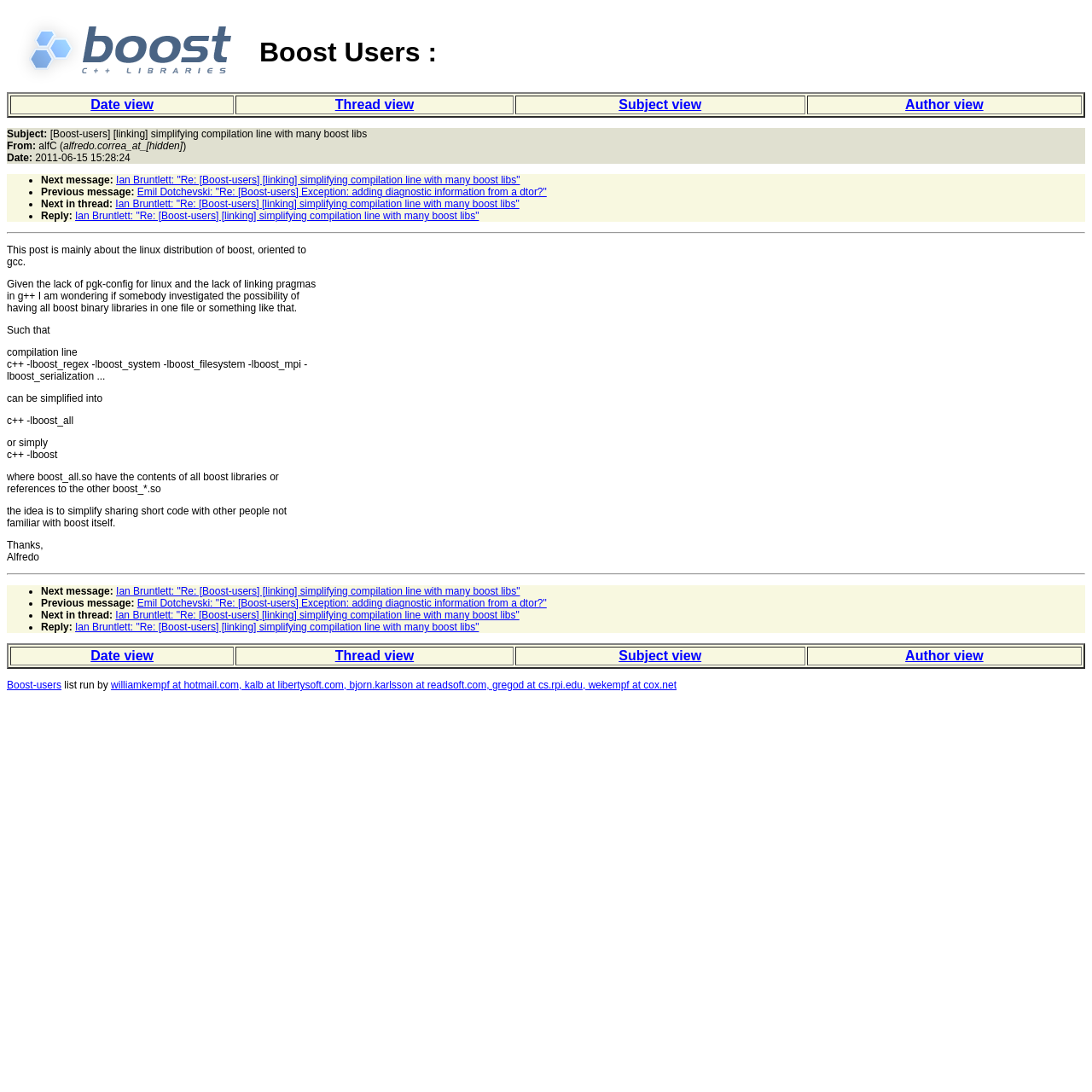Generate the text content of the main headline of the webpage.

Boost Users :